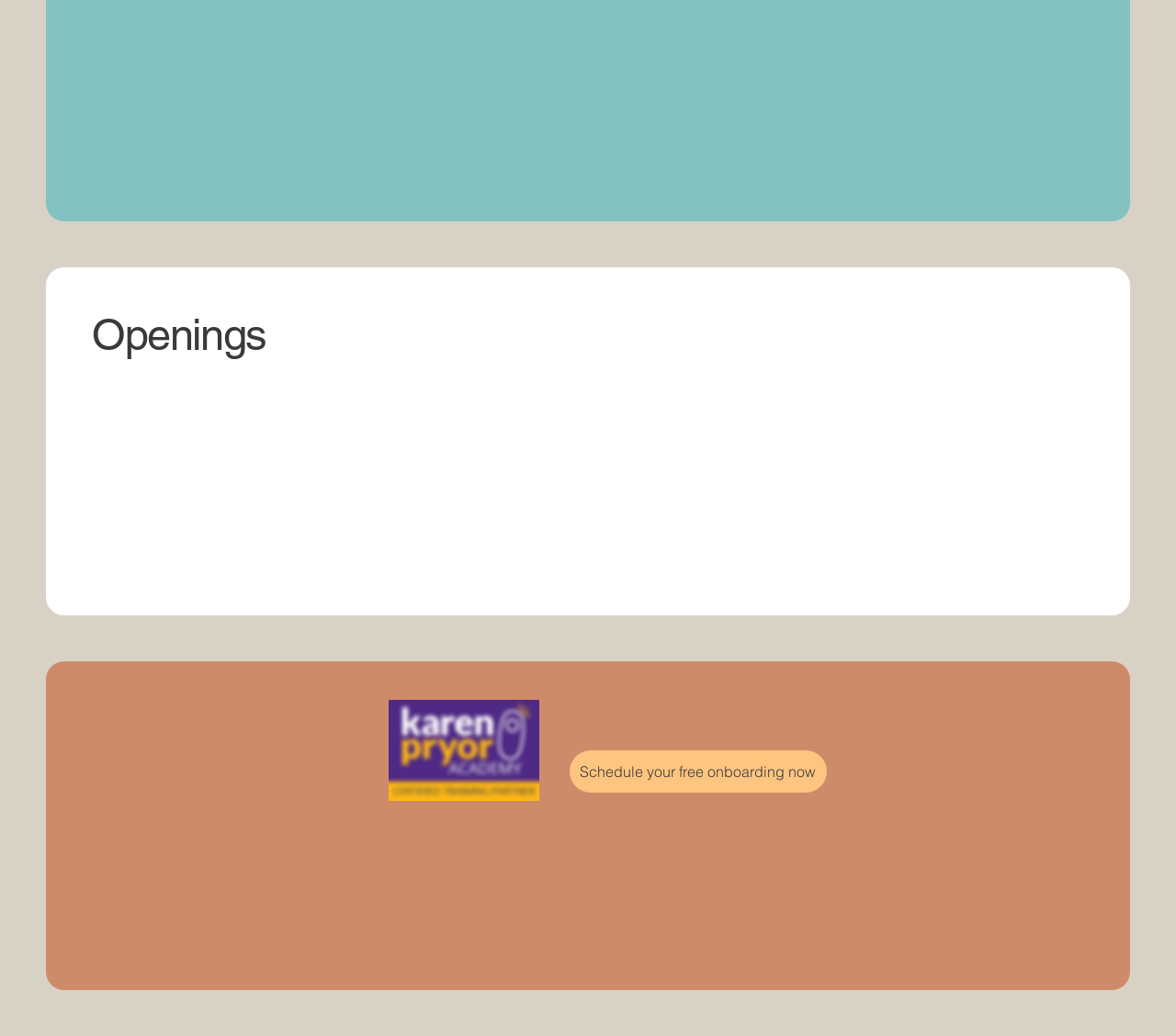Determine the bounding box coordinates for the area you should click to complete the following instruction: "Learn about dog training areas".

[0.08, 0.699, 0.23, 0.841]